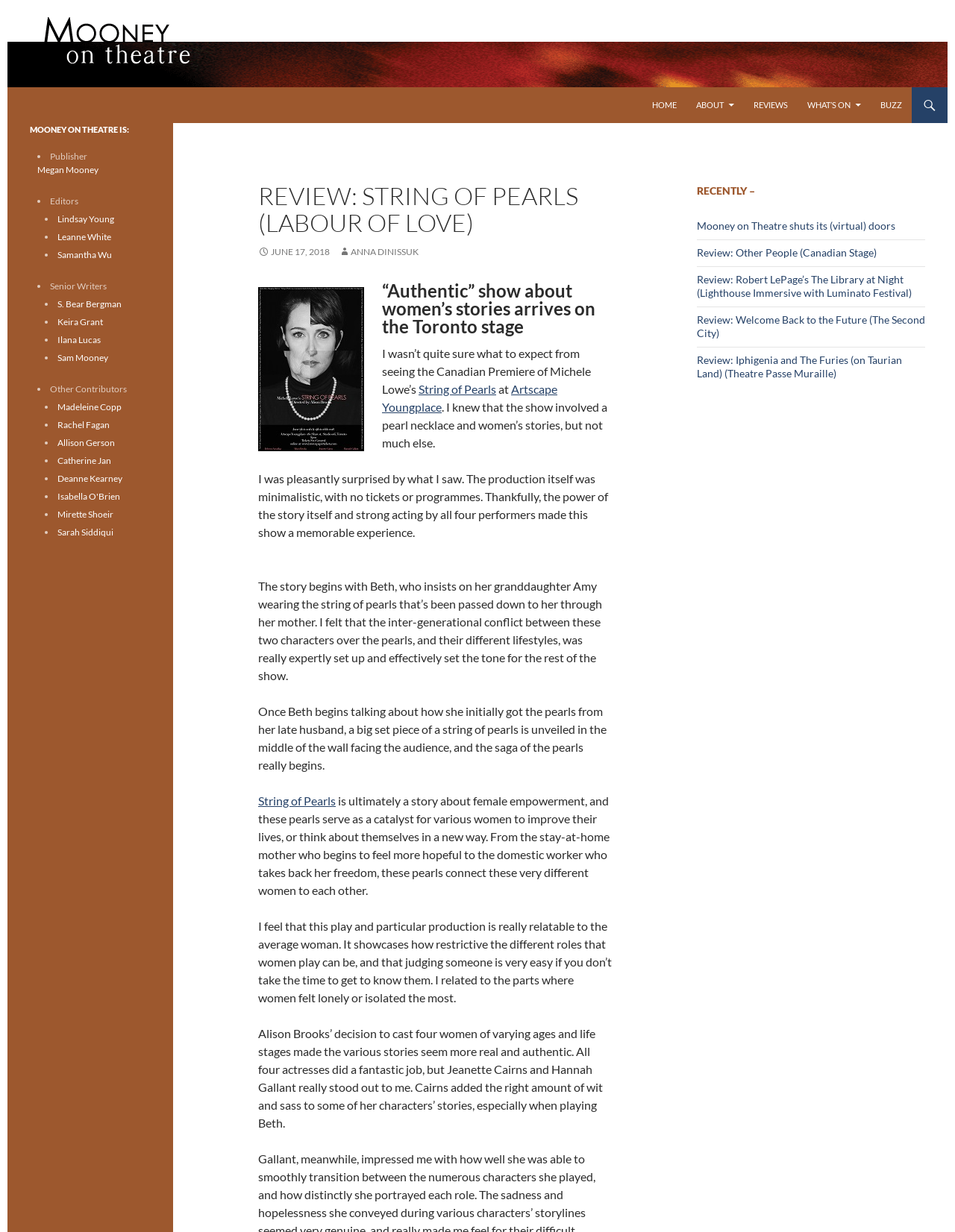Analyze the image and deliver a detailed answer to the question: How many actresses are mentioned in the review?

The review mentions four actresses: Jeanette Cairns, Hannah Gallant, and two others who are not specified by name. The text states 'All four actresses did a fantastic job...'.